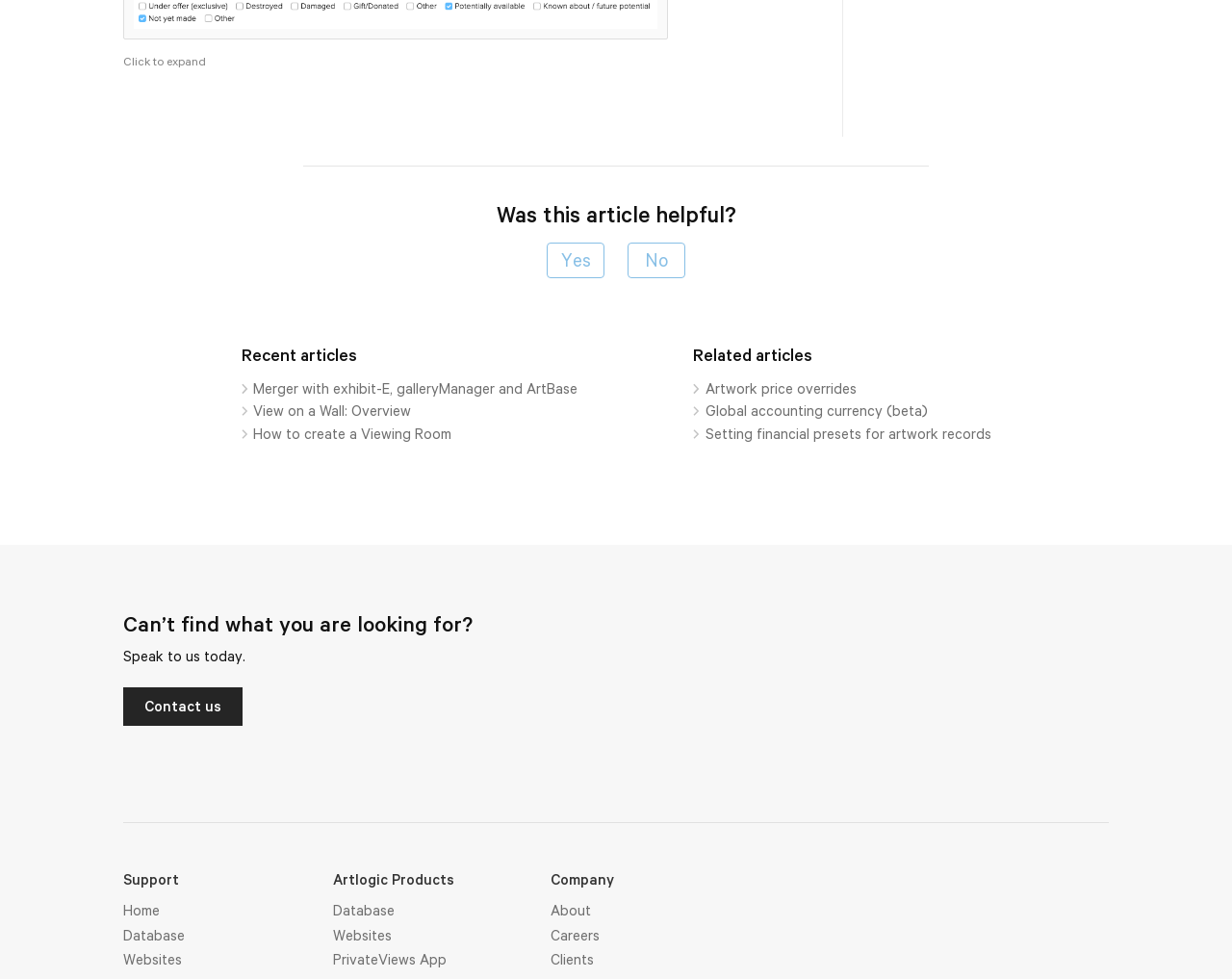Determine the bounding box coordinates of the section to be clicked to follow the instruction: "View 'PrivateViews App'". The coordinates should be given as four float numbers between 0 and 1, formatted as [left, top, right, bottom].

[0.27, 0.968, 0.369, 0.993]